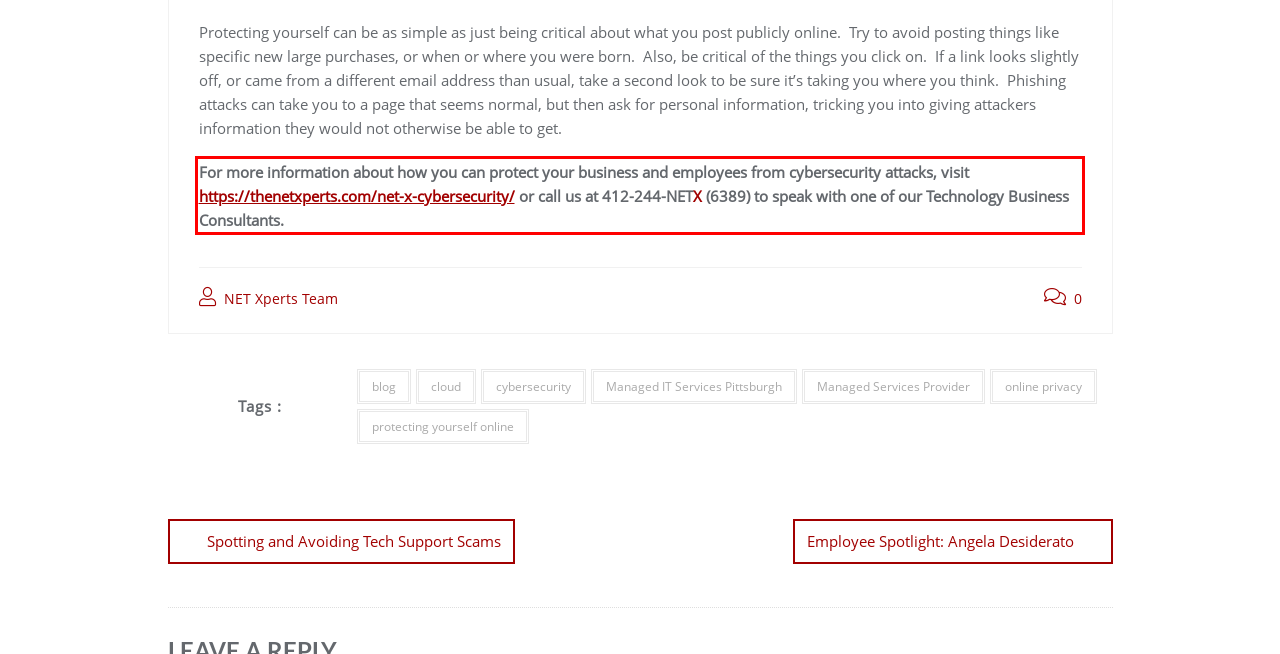You have a screenshot with a red rectangle around a UI element. Recognize and extract the text within this red bounding box using OCR.

For more information about how you can protect your business and employees from cybersecurity attacks, visit https://thenetxperts.com/net-x-cybersecurity/ or call us at 412-244-NETX (6389) to speak with one of our Technology Business Consultants.